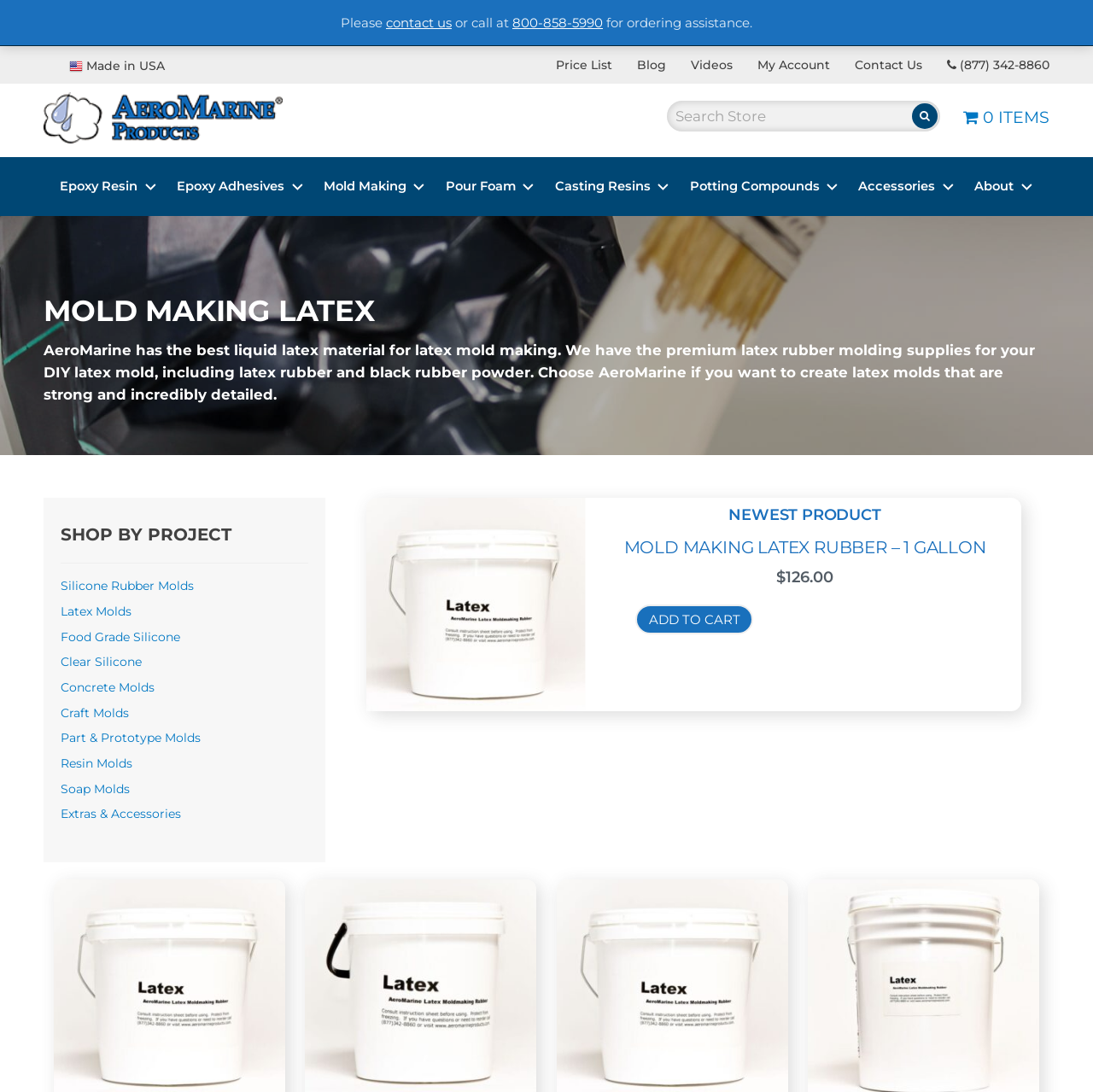Locate the bounding box coordinates of the clickable element to fulfill the following instruction: "View '300/21 Laminating Epoxy Resin - 6 Gallon Kit'". Provide the coordinates as four float numbers between 0 and 1 in the format [left, top, right, bottom].

[0.031, 0.254, 0.331, 0.345]